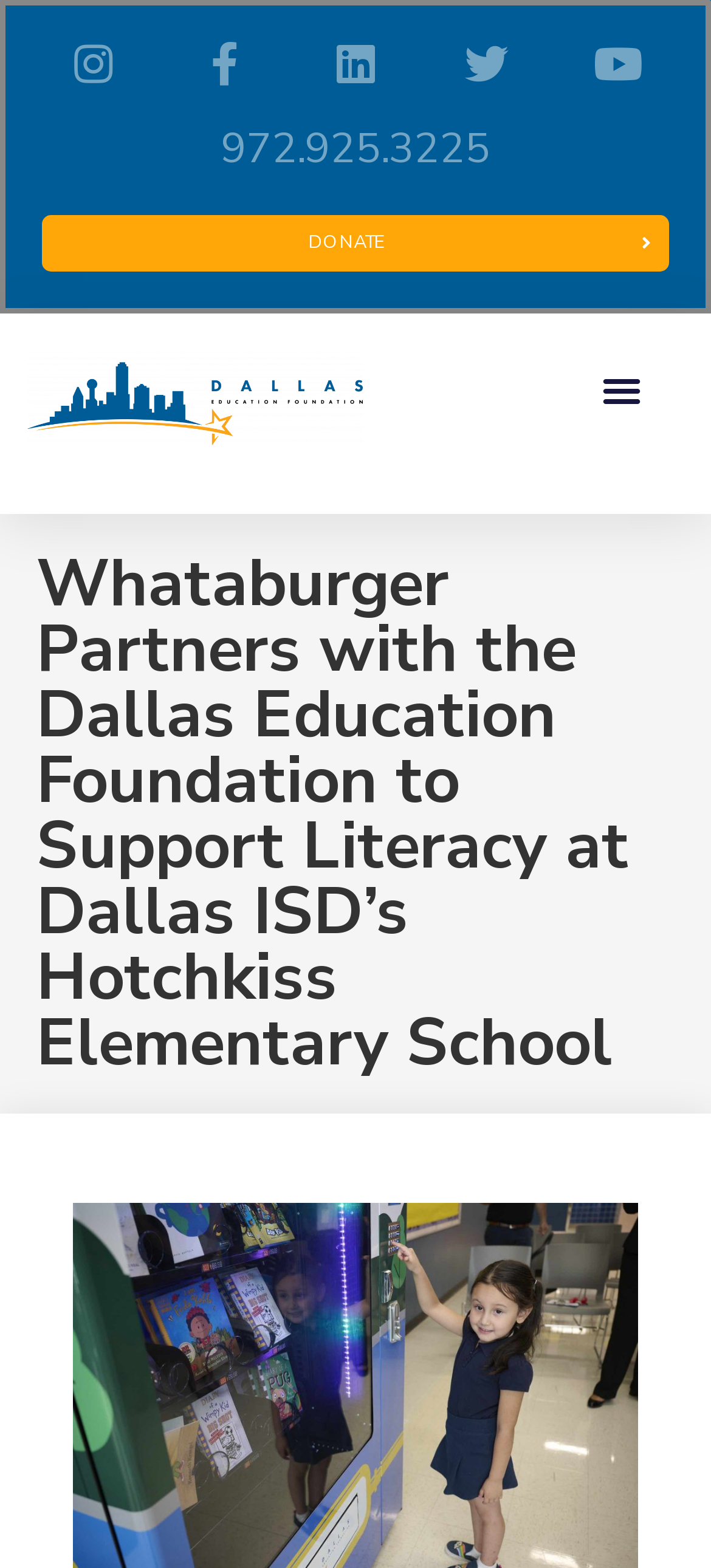Kindly determine the bounding box coordinates for the area that needs to be clicked to execute this instruction: "Click on 'Standards for Adoption'".

None